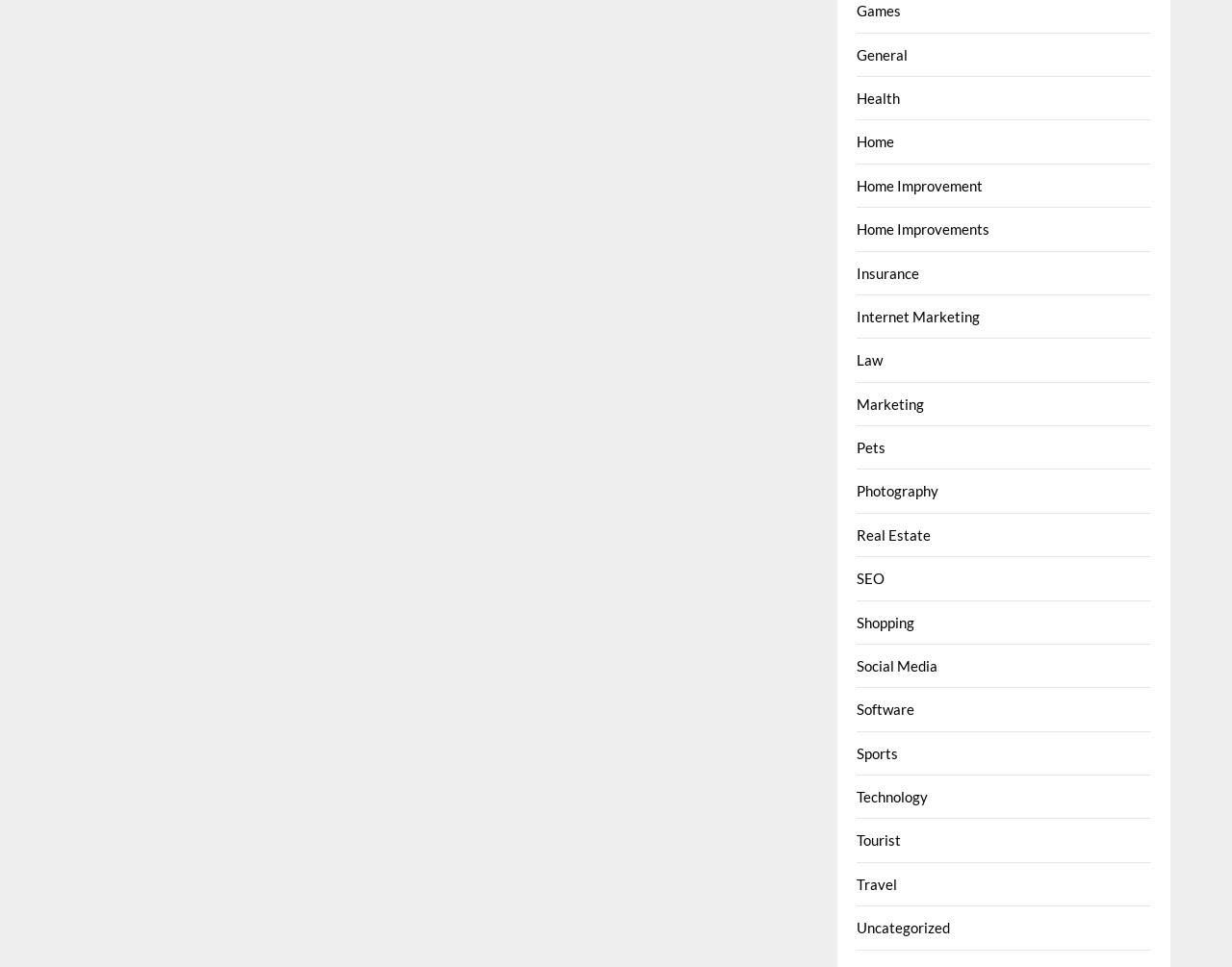Bounding box coordinates are specified in the format (top-left x, top-left y, bottom-right x, bottom-right y). All values are floating point numbers bounded between 0 and 1. Please provide the bounding box coordinate of the region this sentence describes: Photography

[0.696, 0.499, 0.762, 0.517]